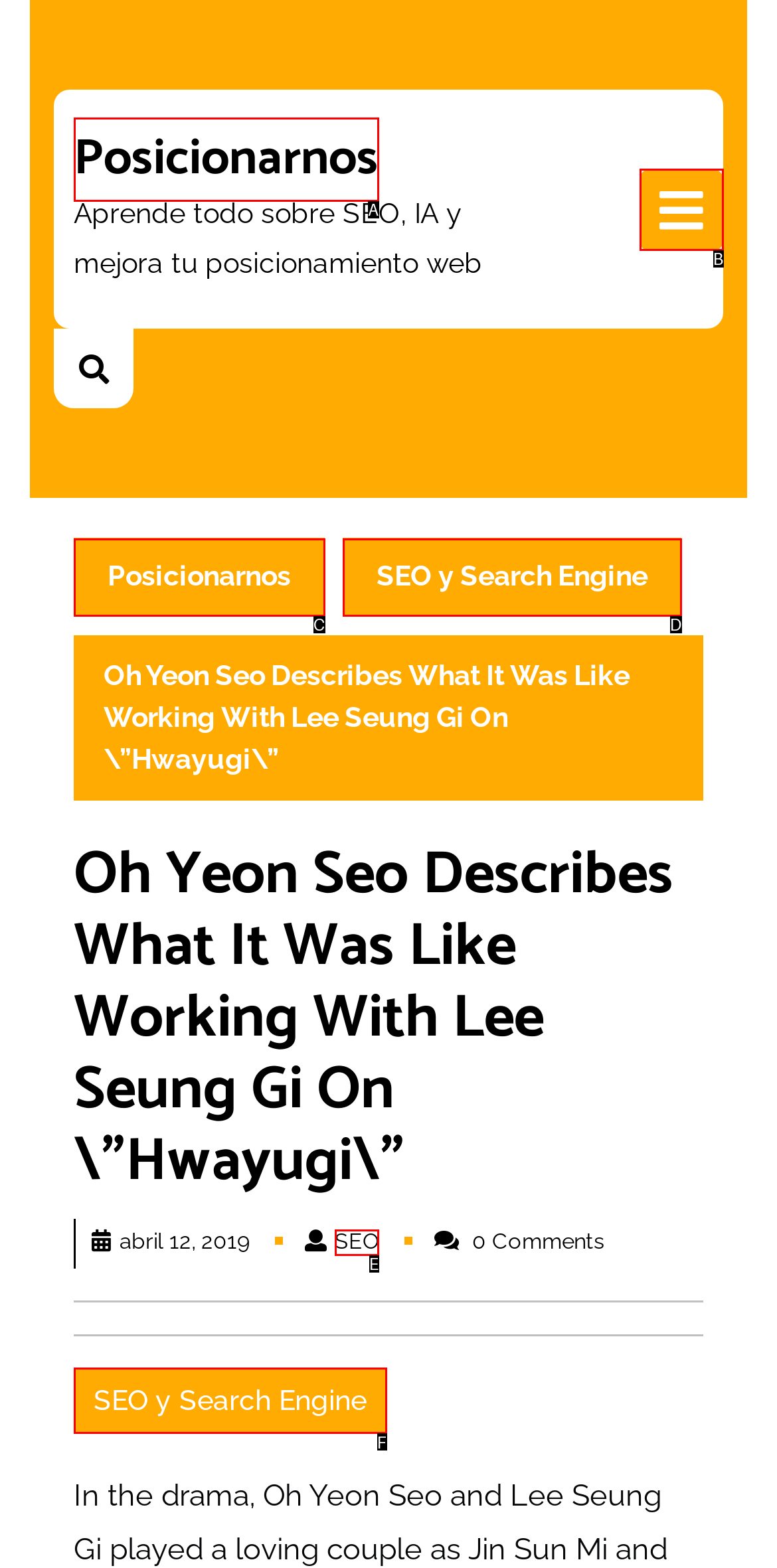Which option is described as follows: SEO y Search Engine
Answer with the letter of the matching option directly.

D